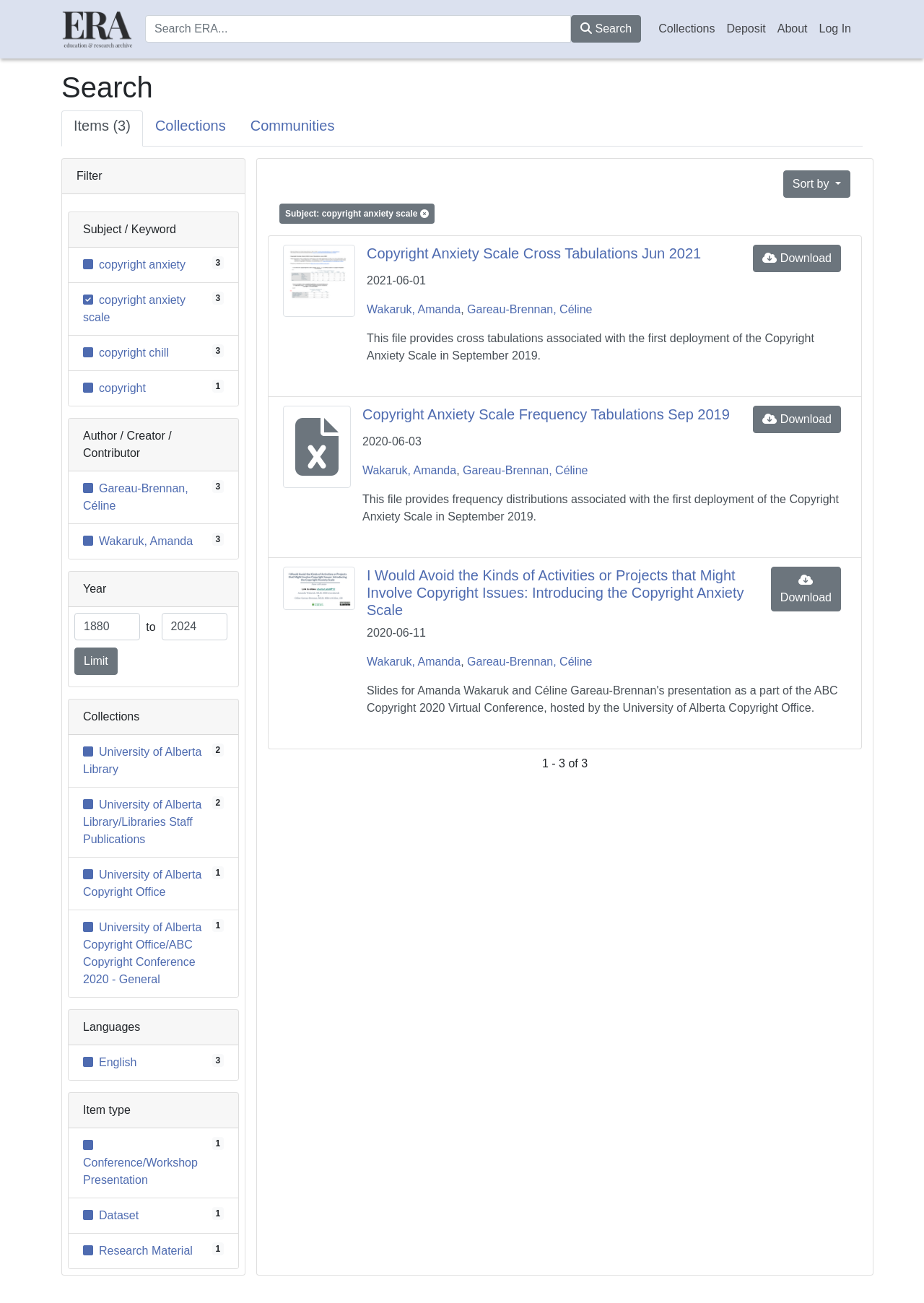What is the name of the archive?
Please provide a detailed and comprehensive answer to the question.

The name of the archive can be found in the link 'ERA - Education and Research Archive' which is located at the top of the webpage, with a bounding box coordinate of [0.066, 0.004, 0.145, 0.04].